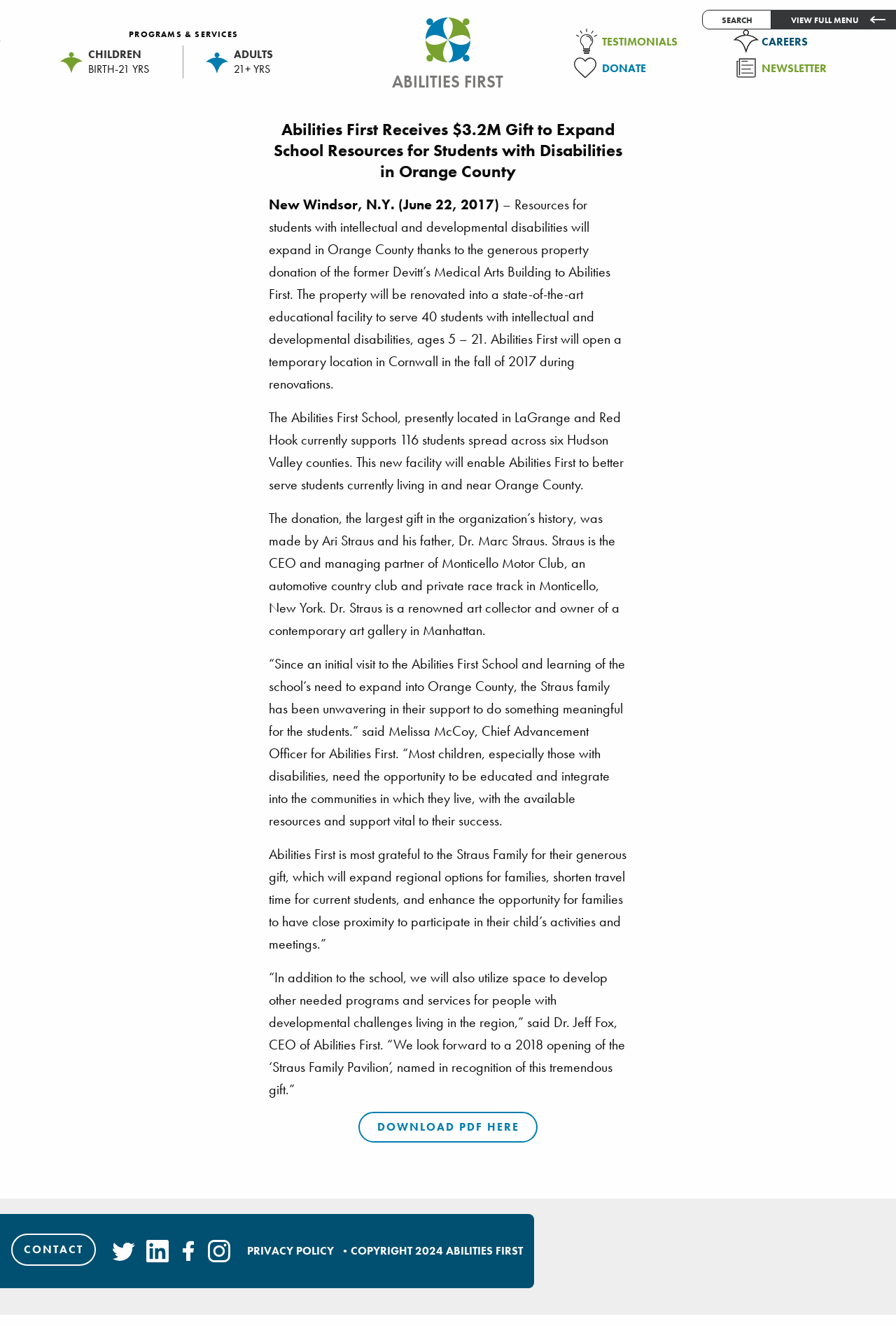Create a full and detailed caption for the entire webpage.

This webpage is about Abilities First, an organization that provides resources for students with intellectual and developmental disabilities. At the top of the page, there are two buttons, "SEARCH" and "VIEW FULL MENU", located on the right side. Below these buttons, there is a heading "PROGRAMS & SERVICES" followed by two links, "CHILDREN BIRTH-21 YRS" and "ADULTS 21+ YRS", each accompanied by an image. 

To the right of these links, there is a link "Back to Home ABILITIES FIRST" with an image and a heading "ABILITIES FIRST". Further to the right, there are four more links: "TESTIMONIALS", "DONATE", "CAREERS", and "NEWSLETTER", each accompanied by an image.

The main content of the page is divided into several sections. The first section has a heading "Abilities First Receives $3.2M Gift to Expand School Resources for Students with Disabilities in Orange County" followed by a series of paragraphs describing the organization's plans to expand its resources in Orange County. 

Below this section, there is a link "DOWNLOAD PDF HERE". At the bottom of the page, there are several links, including "CONTACT", social media links (twitter, linkedin, facebook, and Instagram), "PRIVACY POLICY", and "COPYRIGHT 2024 ABILITIES FIRST". There are also two more links, "ADA Compliant" and "Guidestar Logo", each accompanied by an image.